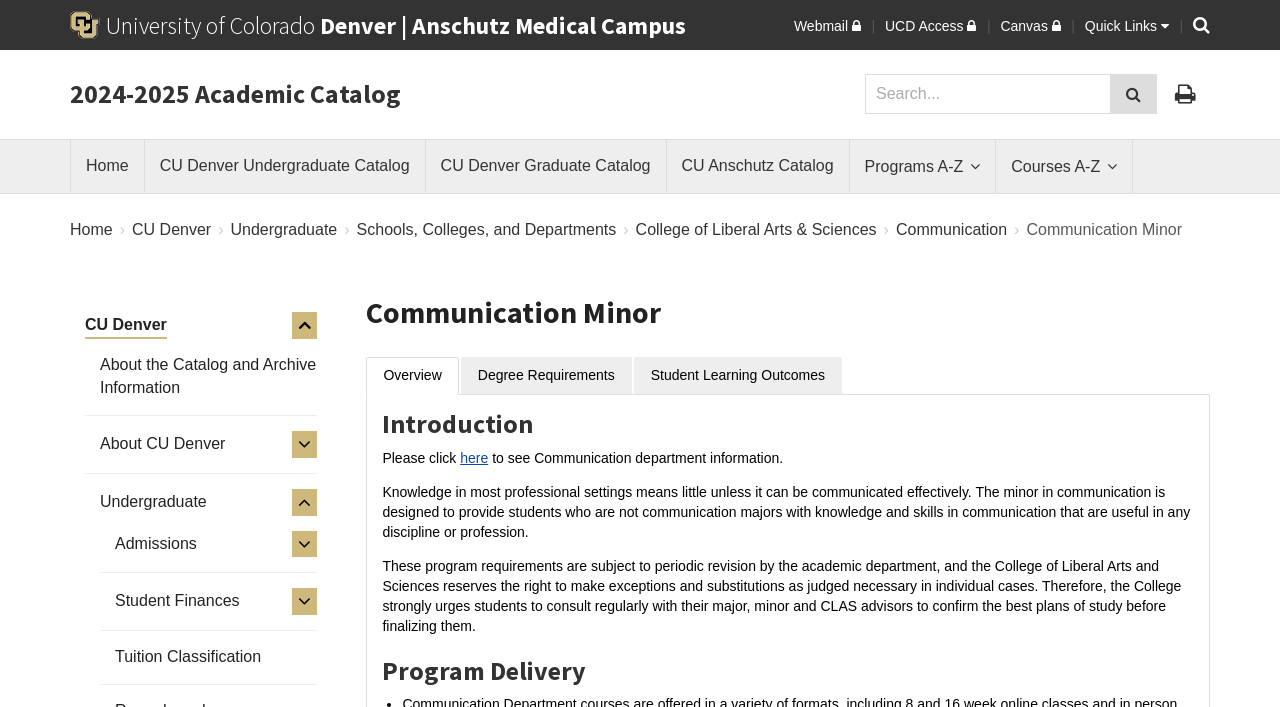Pinpoint the bounding box coordinates of the element that must be clicked to accomplish the following instruction: "Toggle Quick Links". The coordinates should be in the format of four float numbers between 0 and 1, i.e., [left, top, right, bottom].

[0.847, 0.027, 0.913, 0.047]